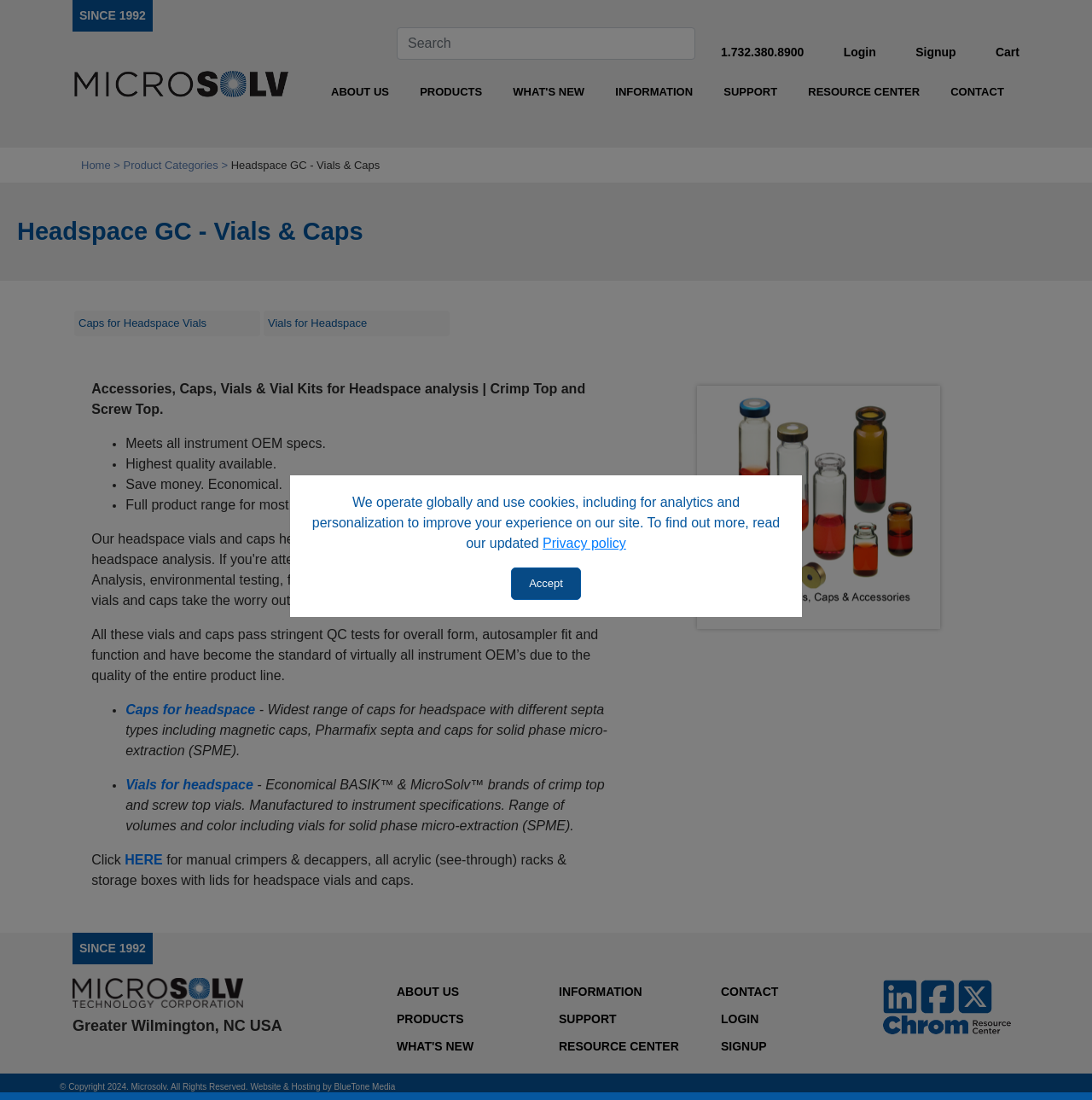Using the provided description: "BlueTone Media", find the bounding box coordinates of the corresponding UI element. The output should be four float numbers between 0 and 1, in the format [left, top, right, bottom].

[0.306, 0.984, 0.362, 0.992]